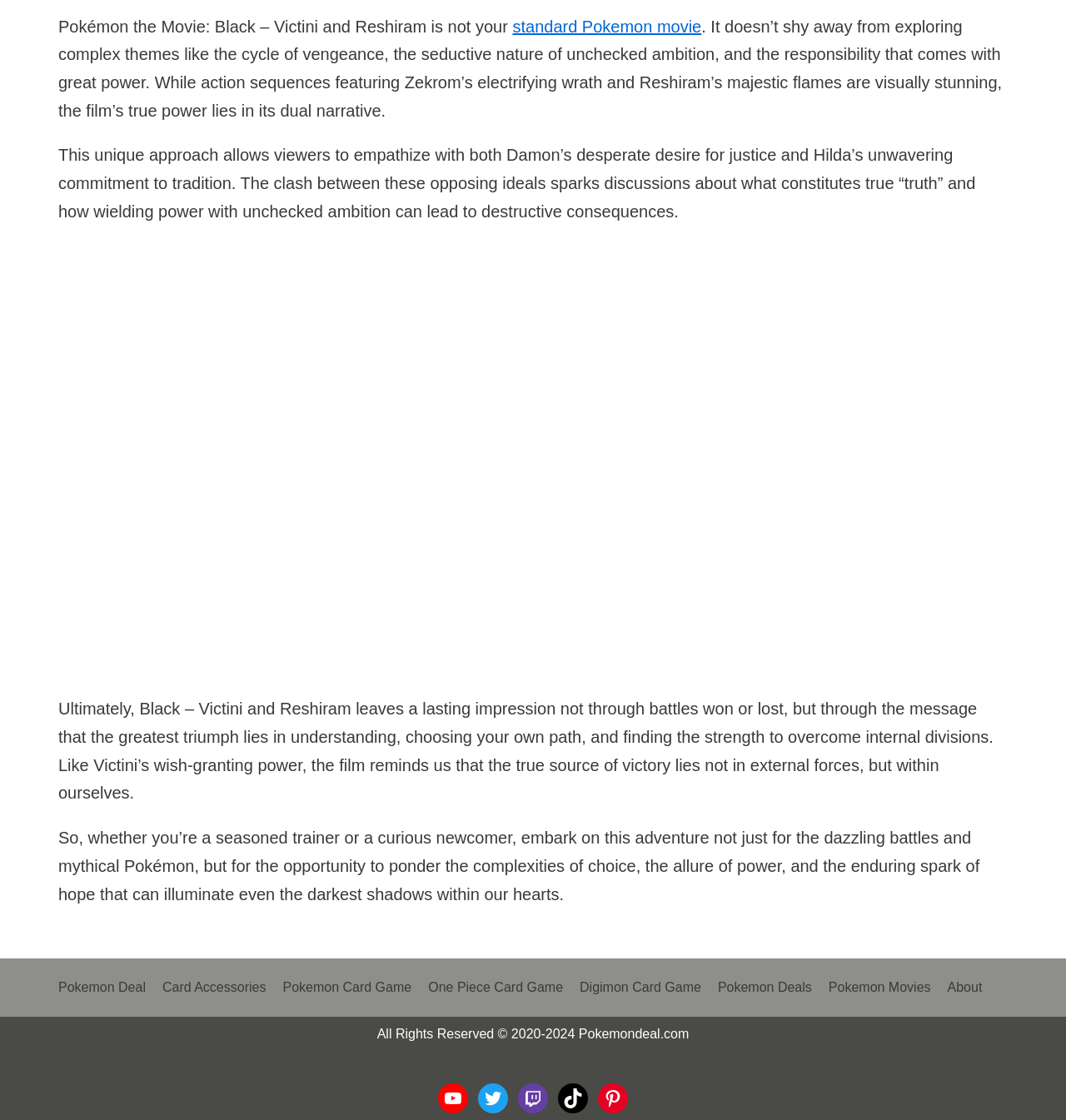Give a short answer using one word or phrase for the question:
What is the name of the Pokémon movie described?

Pokémon the Movie: Black – Victini and Reshiram